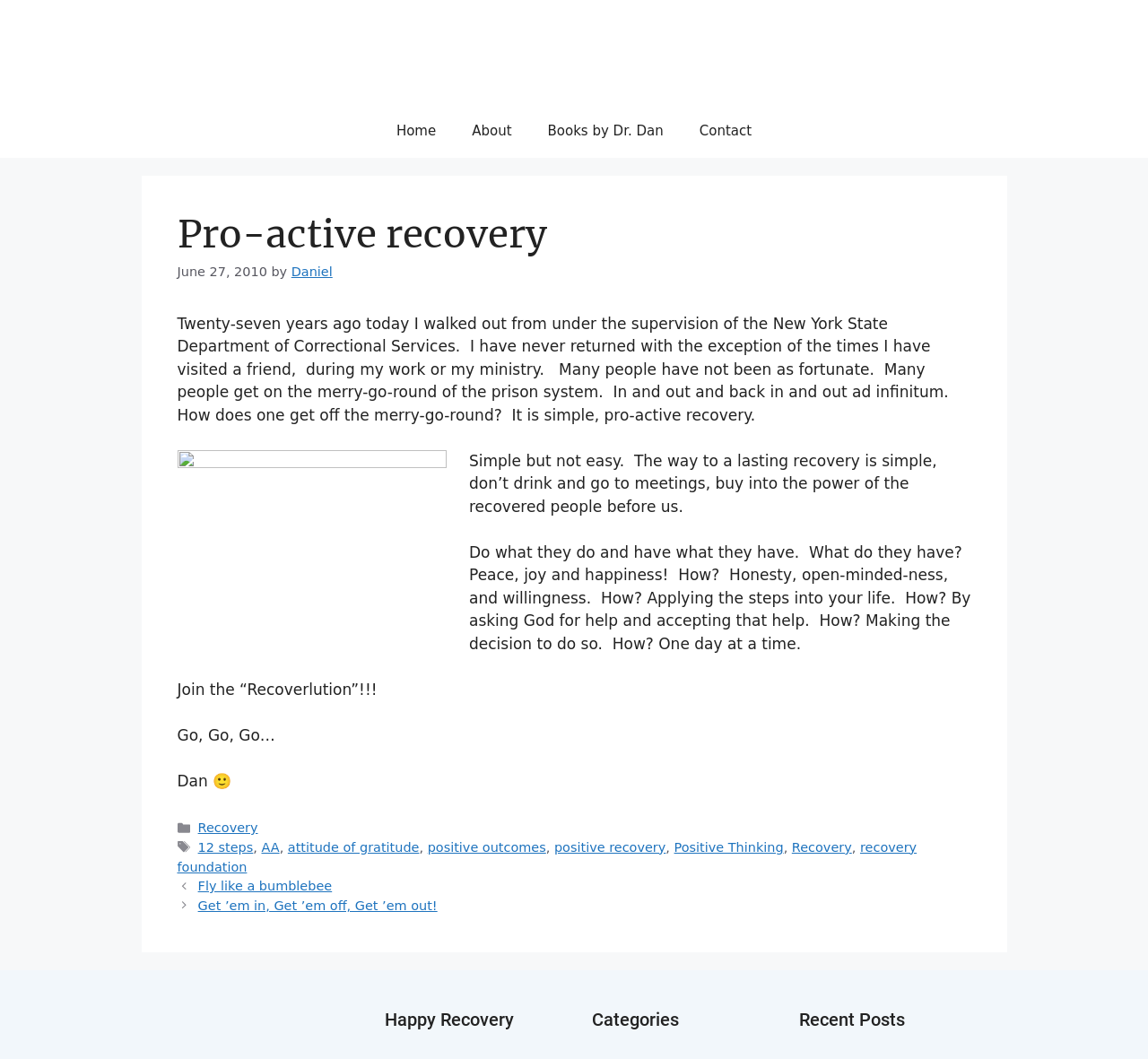What is the purpose of the article?
Answer the question with a single word or phrase by looking at the picture.

To inspire recovery